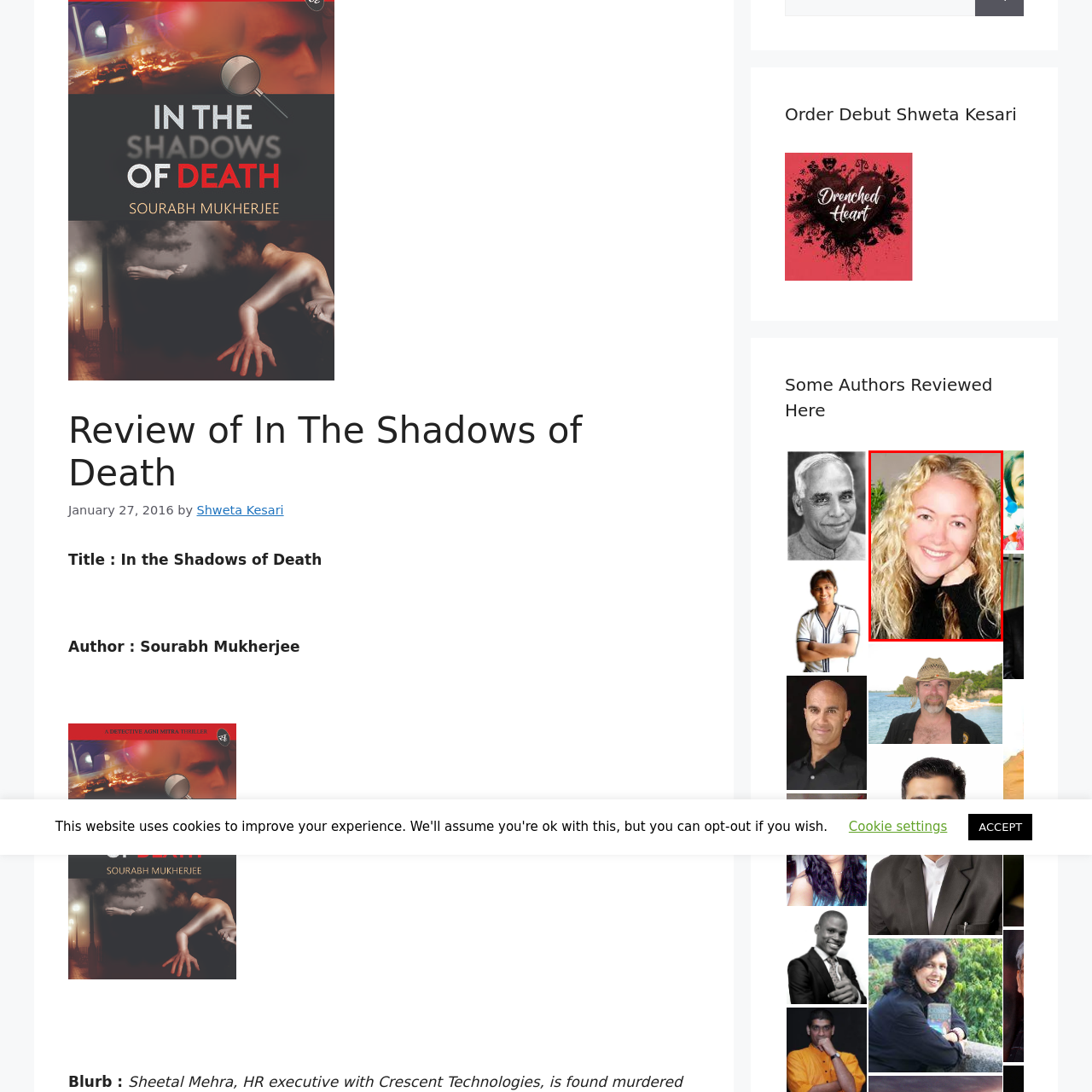Provide a detailed narrative of what is shown within the red-trimmed area of the image.

The image features a woman with long, wavy blonde hair, smiling radiantly as she rests her chin on her hand. She is wearing a black top and is set against a softly blurred background that includes hints of greenery, creating a warm, inviting atmosphere. The expression on her face conveys a sense of friendliness and approachability, suggesting she is engaged in a positive moment. This image might be associated with various contexts, such as a profile picture for an author or a public figure, emphasizing her warm personality and inviting demeanor.